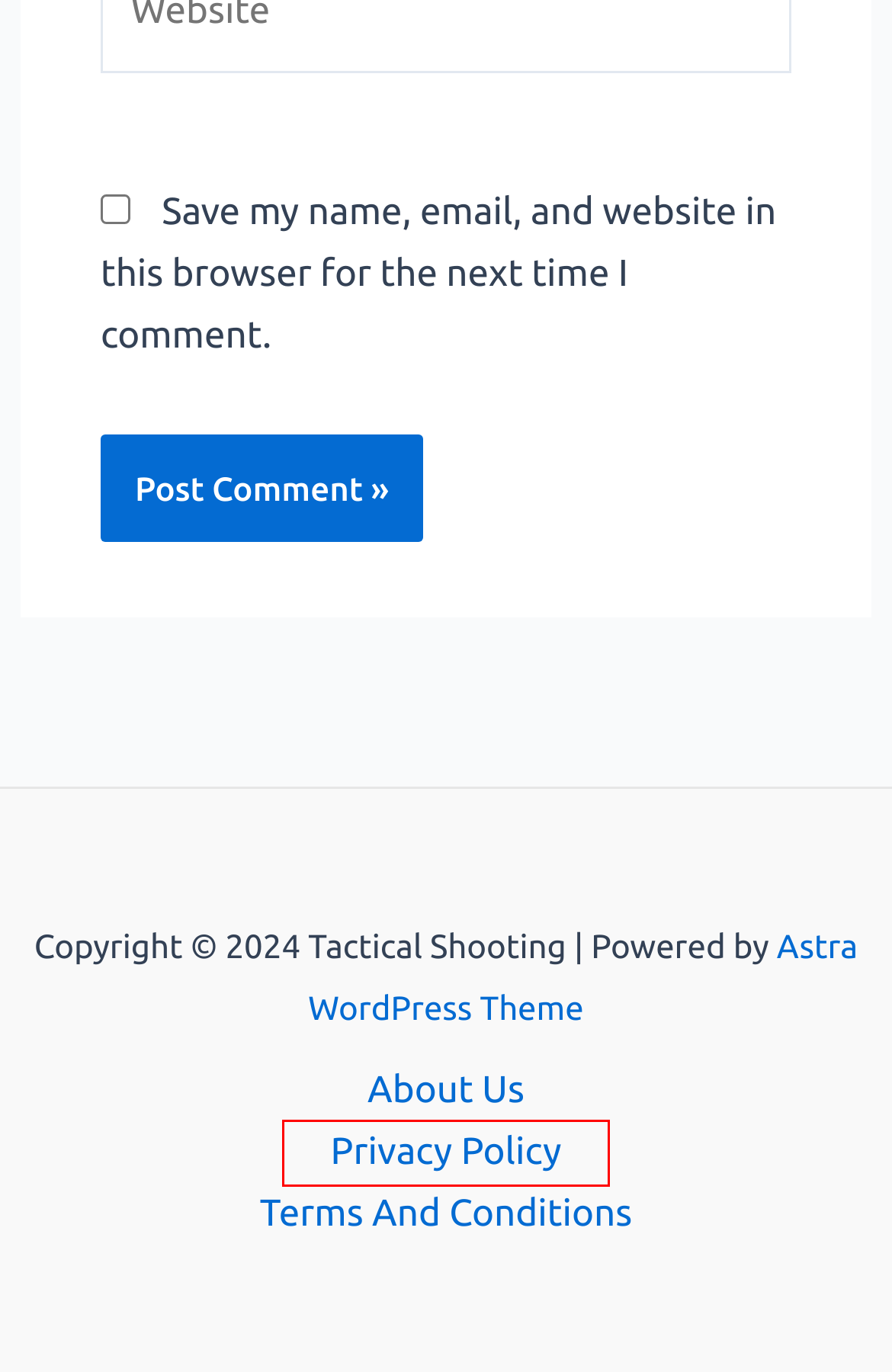Review the webpage screenshot provided, noting the red bounding box around a UI element. Choose the description that best matches the new webpage after clicking the element within the bounding box. The following are the options:
A. 14 Best AR15 Barrels - Tactical Shooting
B. Home - Tactical Shooting
C. Terms And Conditions - Tactical Shooting
D. About Us - Tactical Shooting
E. Astra – Fast, Lightweight & Customizable WordPress Theme - Download Now!
F. Privacy Policy - Tactical Shooting
G. AR15 11.5 vs 12.5 - Does 1" Difference Really Matter? - Tactical Shooting
H. AR15 Barrel - Tactical Shooting

F